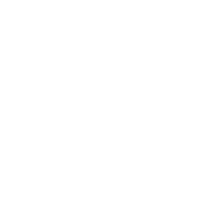Give a detailed account of the visual elements in the image.

The image features the Layne of Idaho logo, prominently displayed on a truck. This logo represents the company's commitment to providing essential water pump services, including installation, maintenance, and repair. Layne of Idaho has been serving the Greater Boise area and surrounding regions for over 45 years, ensuring efficient and reliable pump operations for farming and irrigation needs. The logo symbolizes their dedication to quality service and the vital role they play in supporting local agricultural efforts.